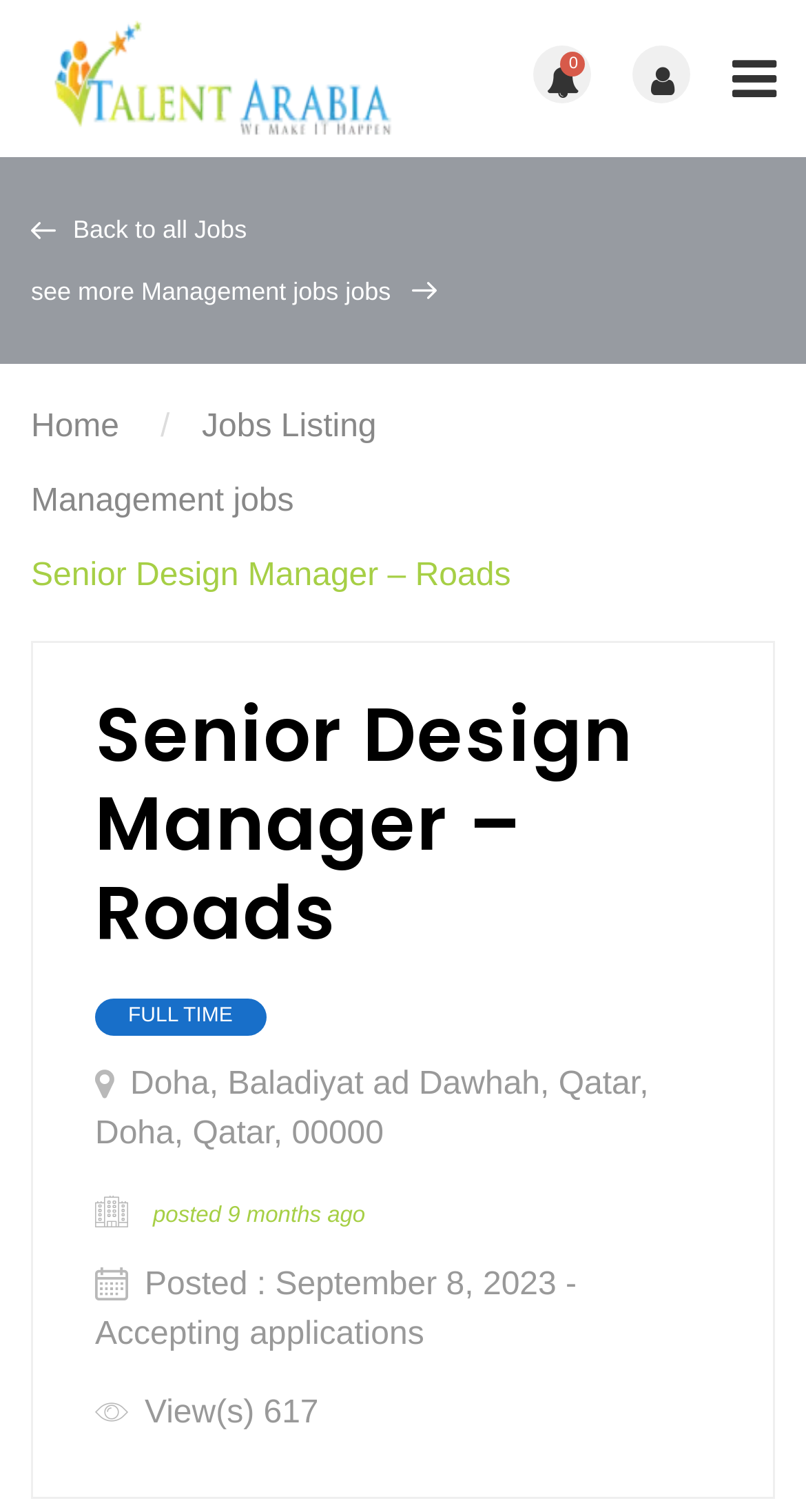Determine the bounding box coordinates of the region to click in order to accomplish the following instruction: "go to Talent Arabia homepage". Provide the coordinates as four float numbers between 0 and 1, specifically [left, top, right, bottom].

[0.038, 0.014, 0.5, 0.09]